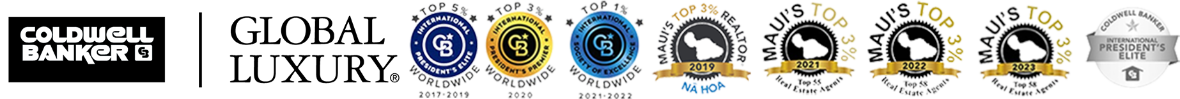Please provide a one-word or phrase answer to the question: 
What does the Coldwell Banker logo symbolize?

Trust and excellence